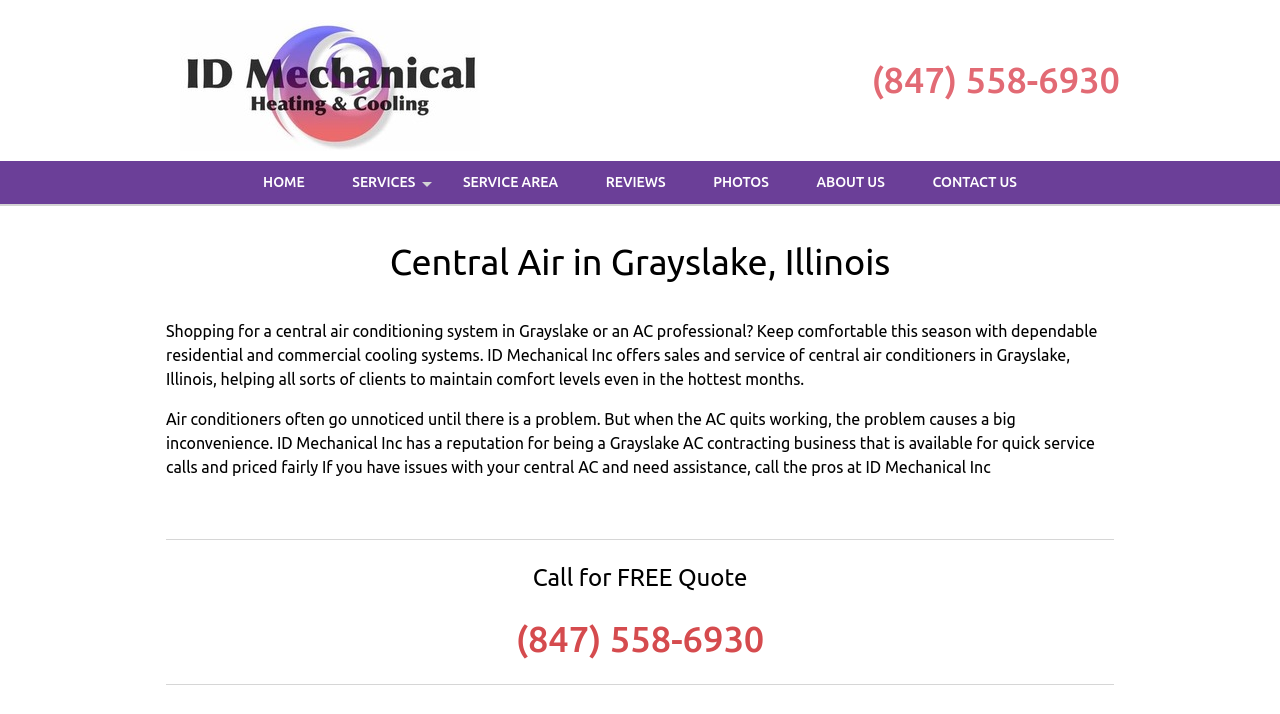Bounding box coordinates should be in the format (top-left x, top-left y, bottom-right x, bottom-right y) and all values should be floating point numbers between 0 and 1. Determine the bounding box coordinate for the UI element described as: Grief Rhythms & Furry Creatures

None